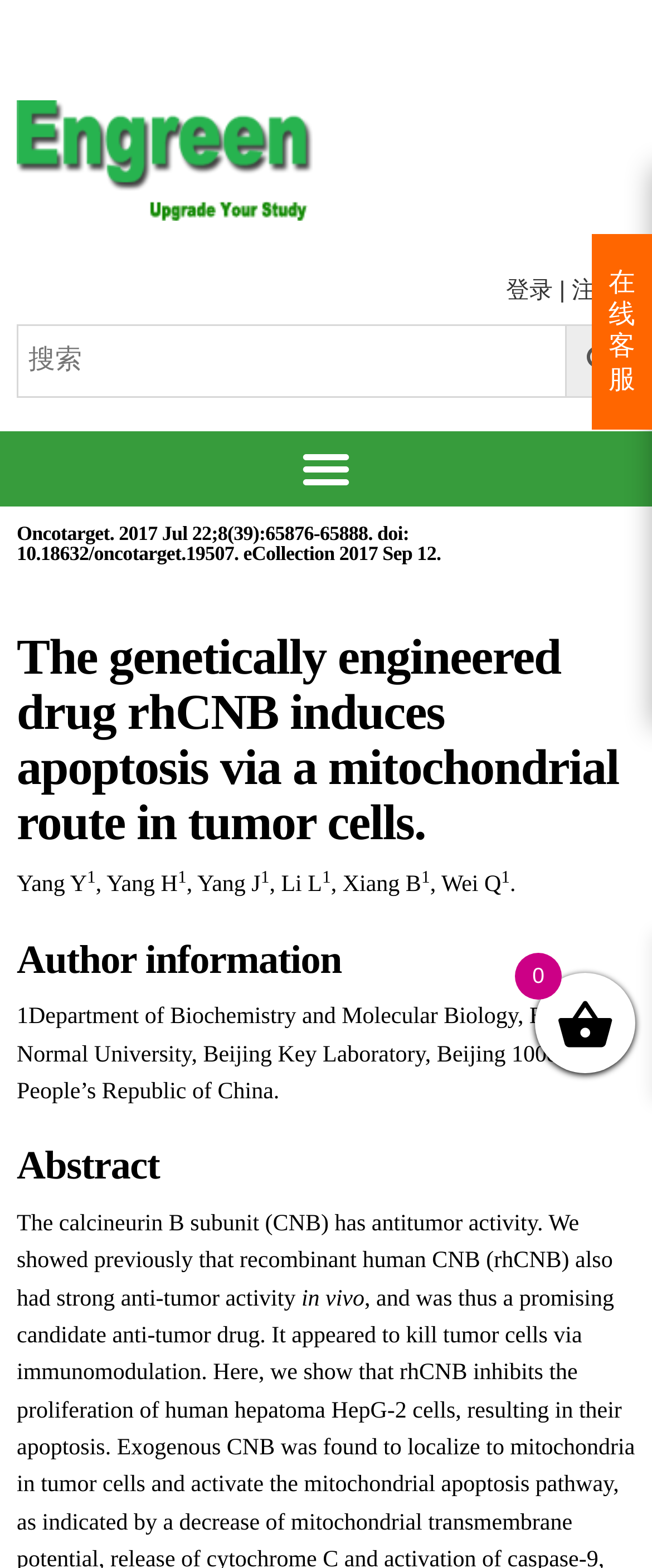Based on the element description, predict the bounding box coordinates (top-left x, top-left y, bottom-right x, bottom-right y) for the UI element in the screenshot: parent_node: 搜索 name="s" placeholder="搜索"

[0.026, 0.207, 0.869, 0.254]